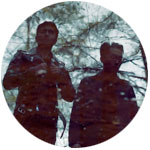What is the name of the music duo?
Using the image provided, answer with just one word or phrase.

Chapters